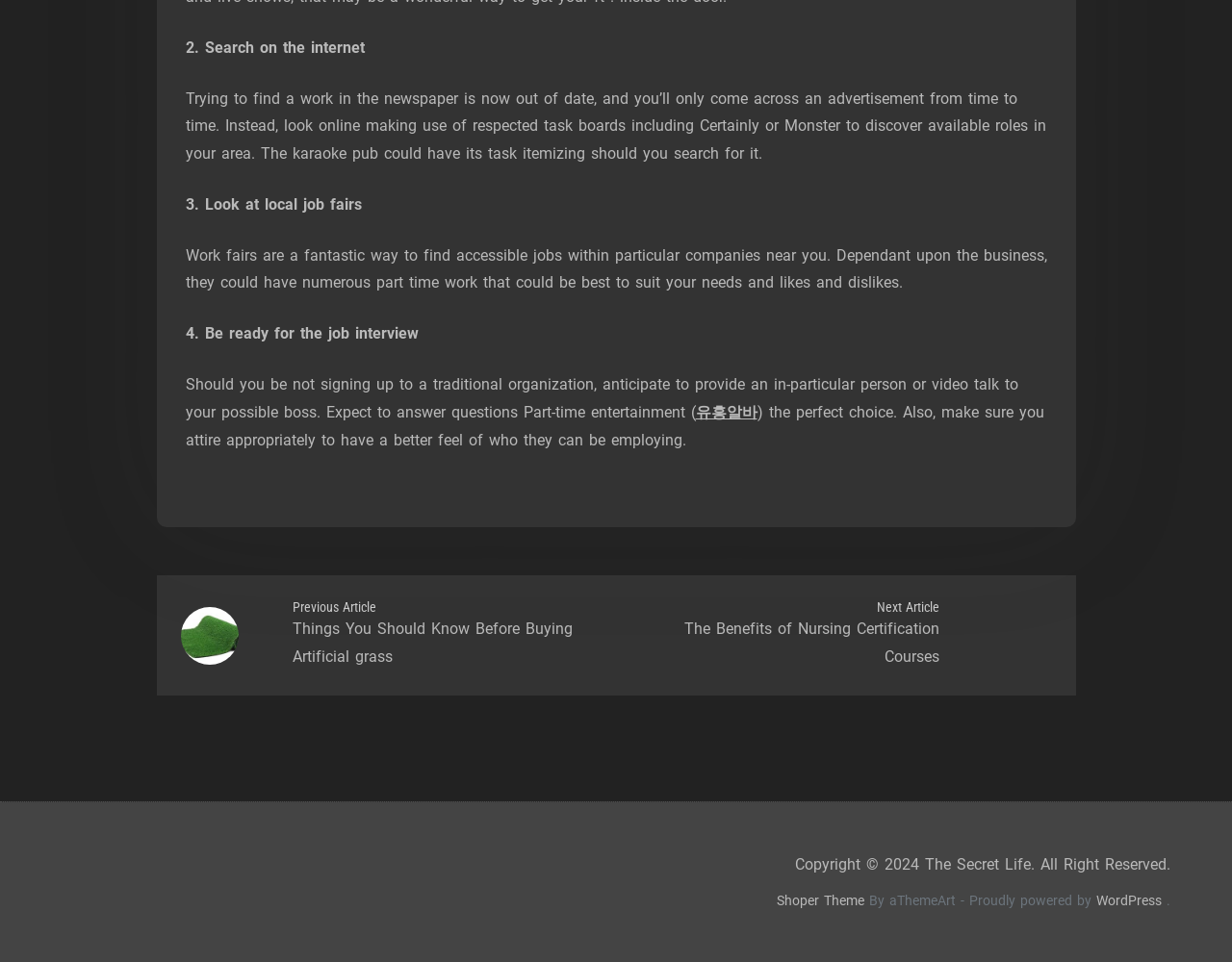Given the element description: "유흥알바", predict the bounding box coordinates of the UI element it refers to, using four float numbers between 0 and 1, i.e., [left, top, right, bottom].

[0.564, 0.419, 0.614, 0.438]